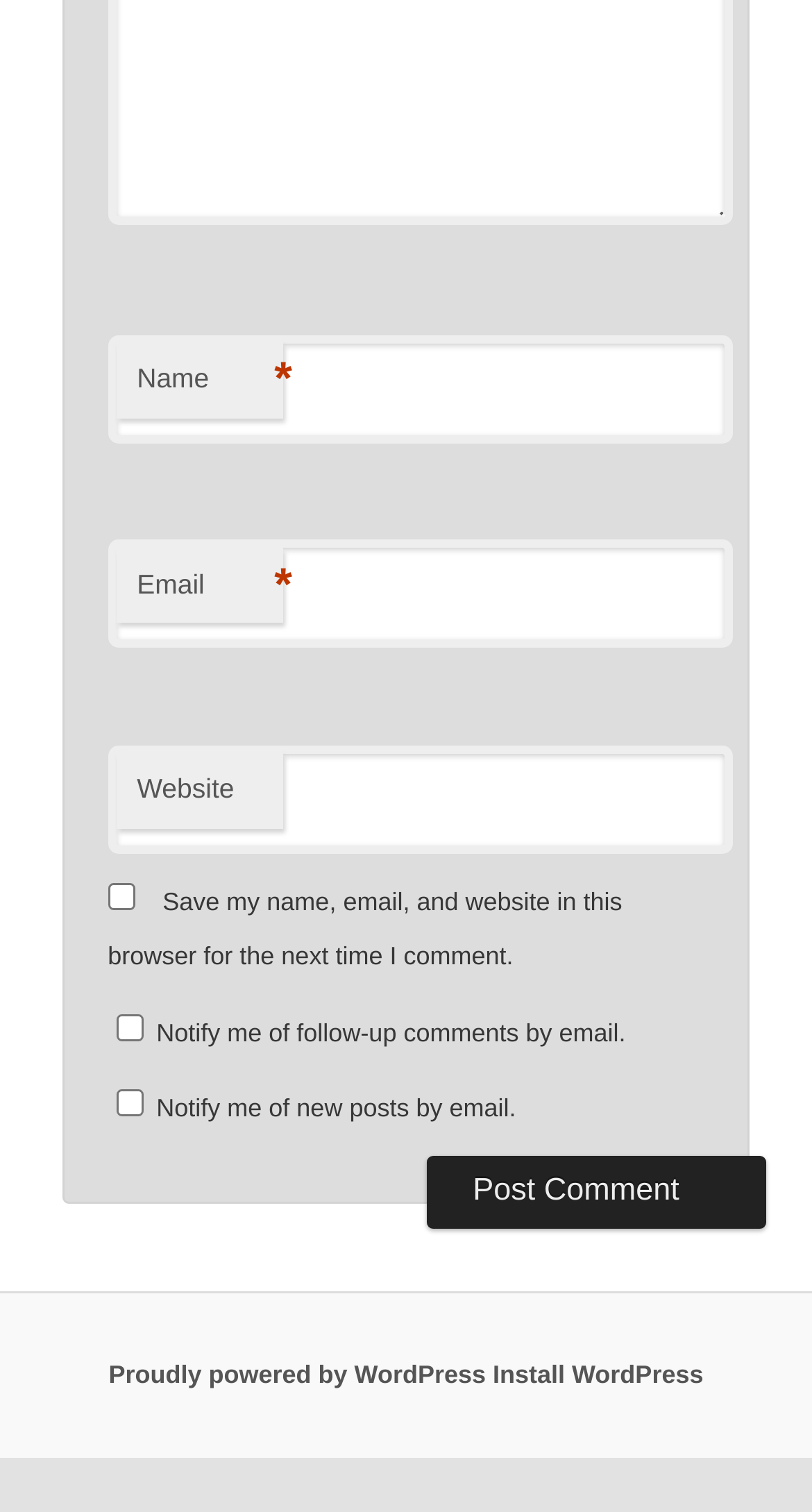Locate the bounding box coordinates of the item that should be clicked to fulfill the instruction: "Input your email".

[0.133, 0.357, 0.902, 0.429]